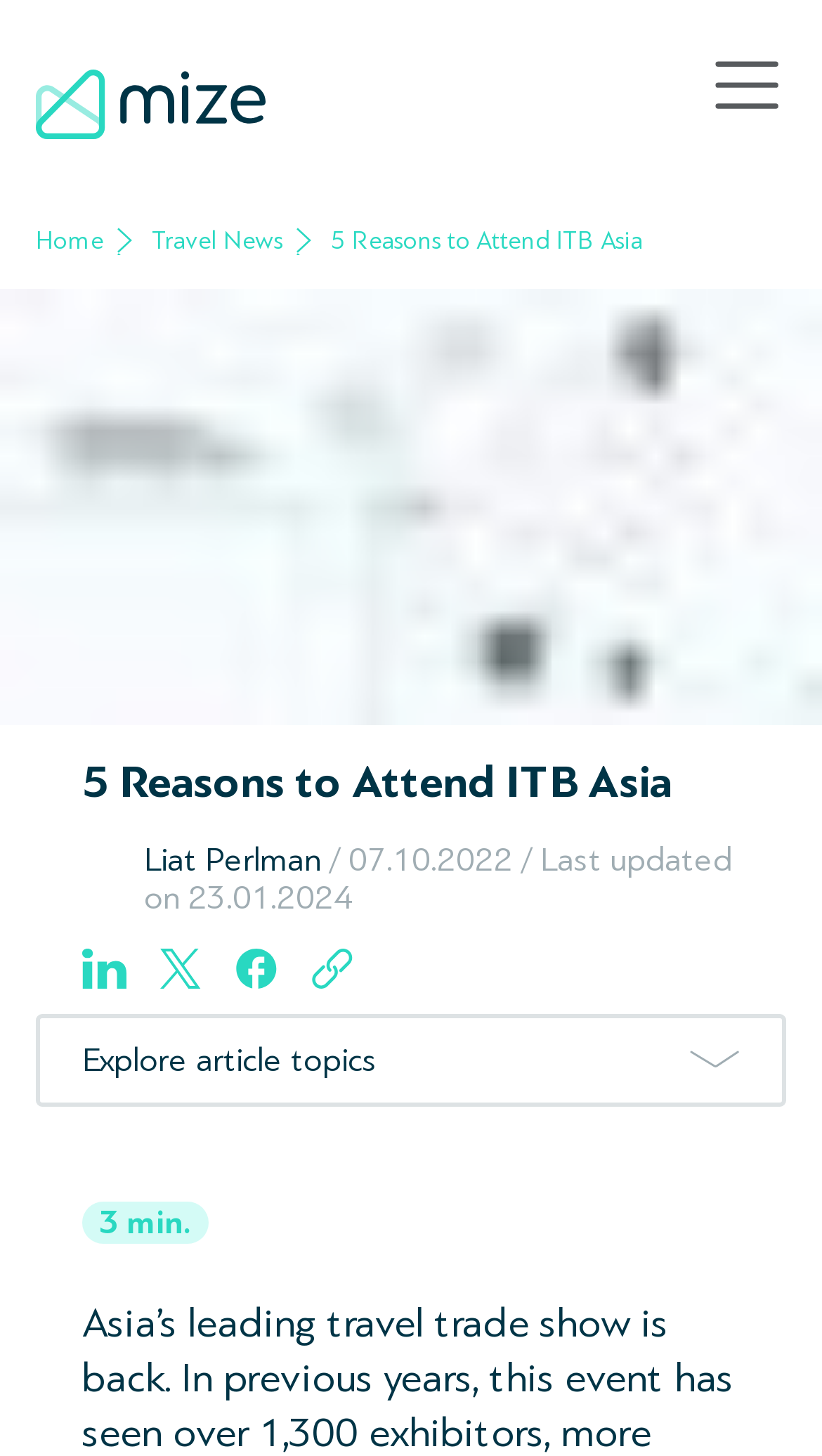Please determine the bounding box coordinates of the area that needs to be clicked to complete this task: 'Go to 'Home' page'. The coordinates must be four float numbers between 0 and 1, formatted as [left, top, right, bottom].

[0.044, 0.15, 0.126, 0.181]